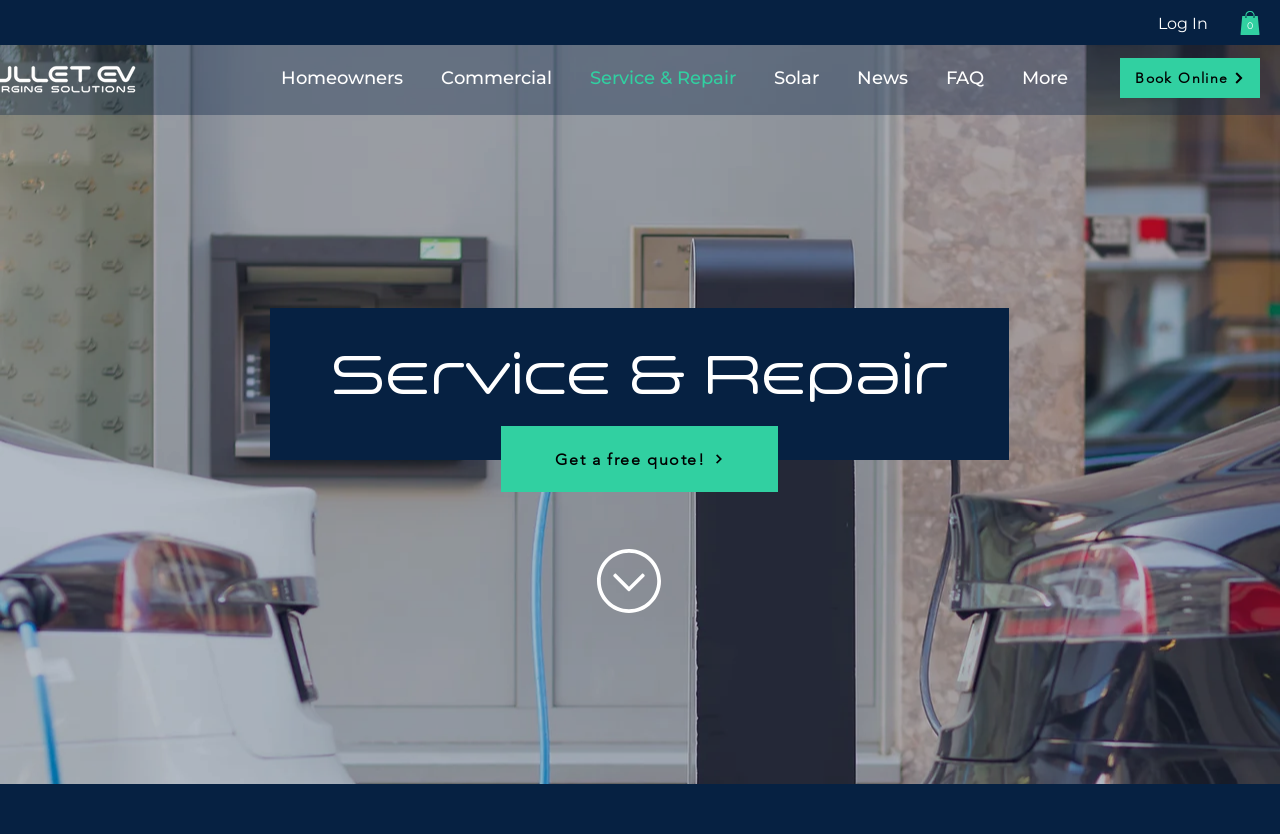Provide a short answer to the following question with just one word or phrase: What is the location of the 'Log In' button?

Top-right corner